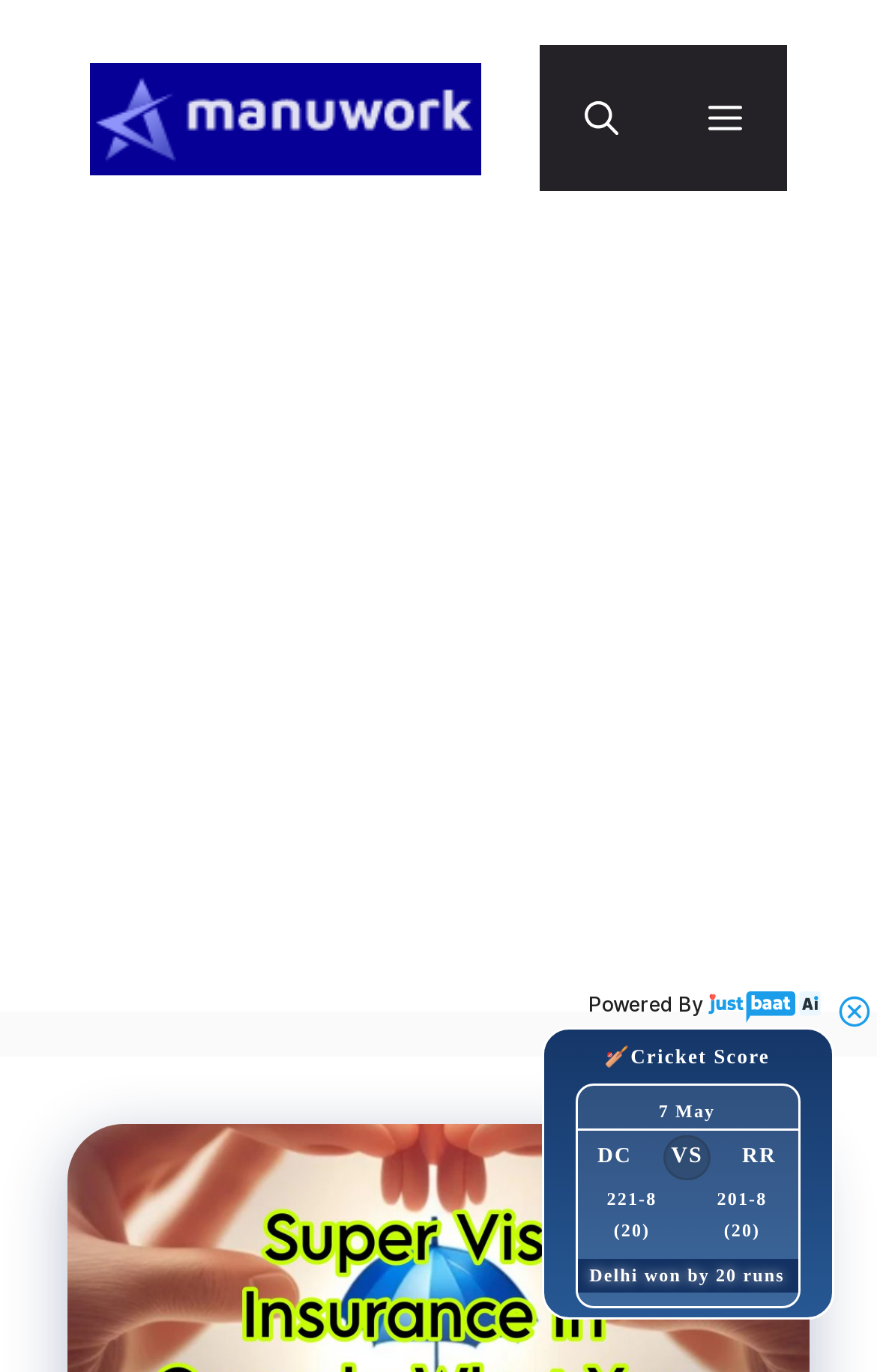What is the cricket team that won by 10 wickets?
Please respond to the question with a detailed and thorough explanation.

I found the answer by looking at the cricket score section of the webpage, where it says 'Hyderabad won by 10 wkts'.